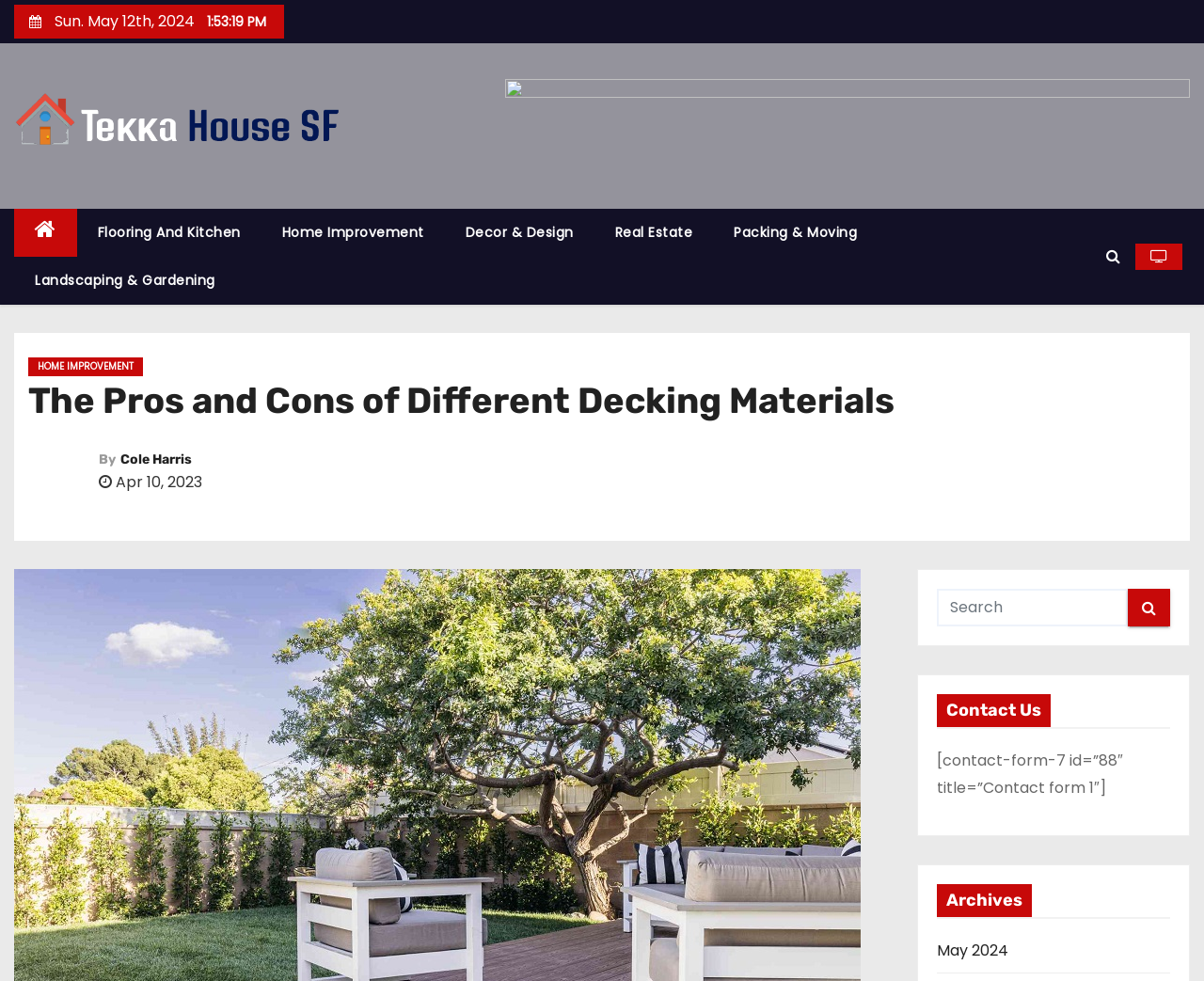Please specify the bounding box coordinates of the clickable region to carry out the following instruction: "view May 2024 archives". The coordinates should be four float numbers between 0 and 1, in the format [left, top, right, bottom].

[0.778, 0.958, 0.838, 0.98]